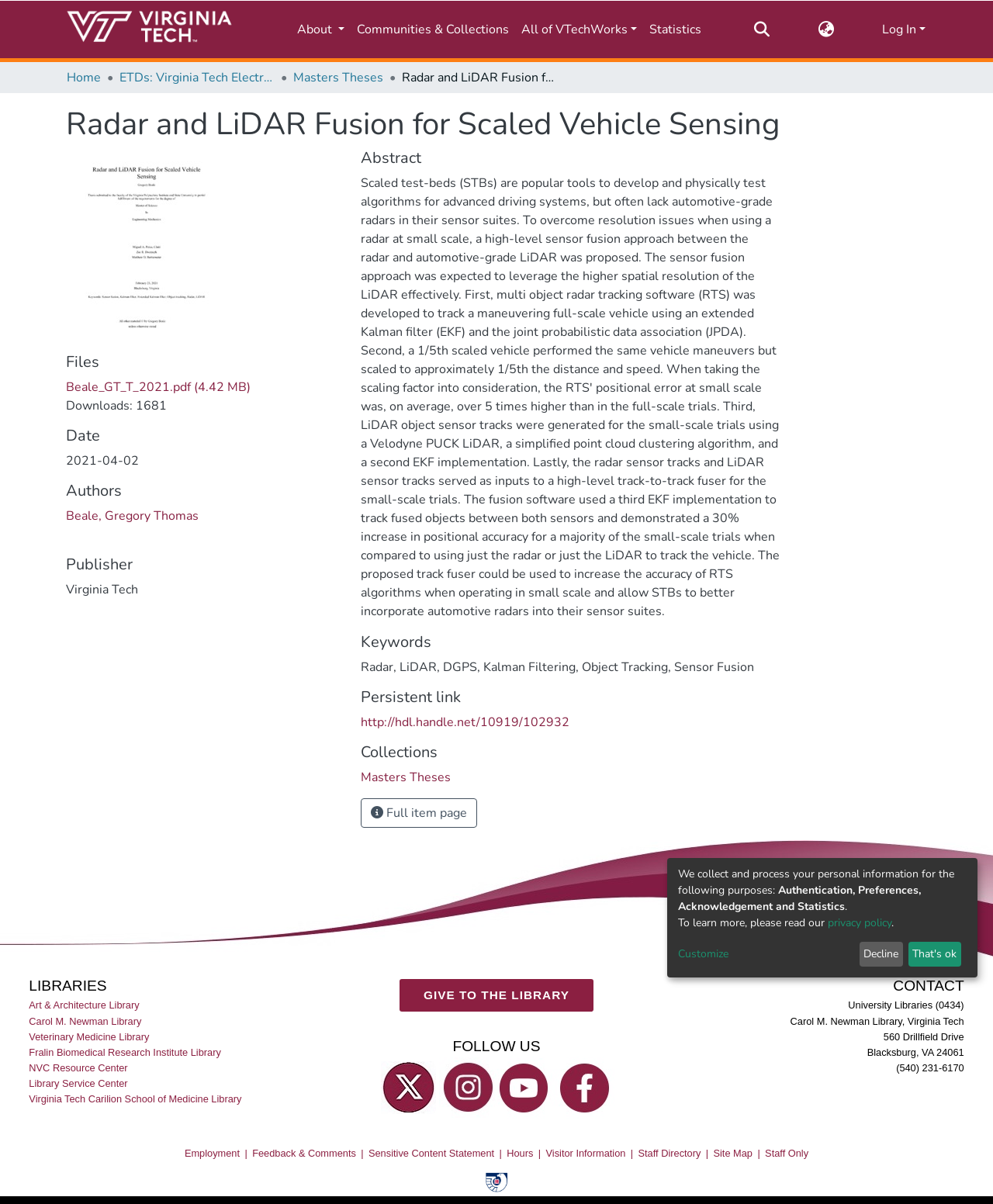Please find the bounding box coordinates of the section that needs to be clicked to achieve this instruction: "View the full item page".

[0.363, 0.663, 0.48, 0.688]